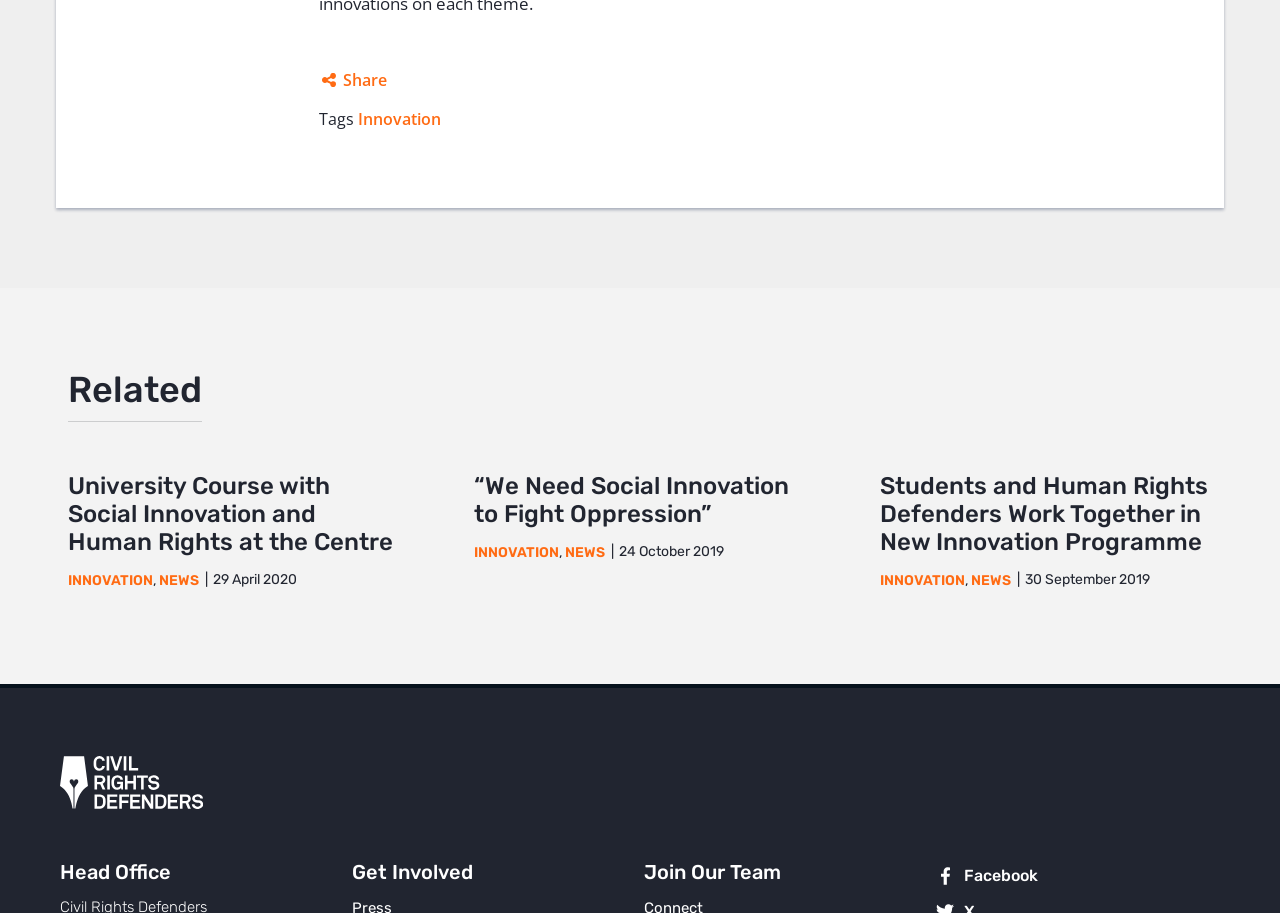Locate the bounding box coordinates of the element that should be clicked to execute the following instruction: "Get Involved".

[0.275, 0.94, 0.484, 0.97]